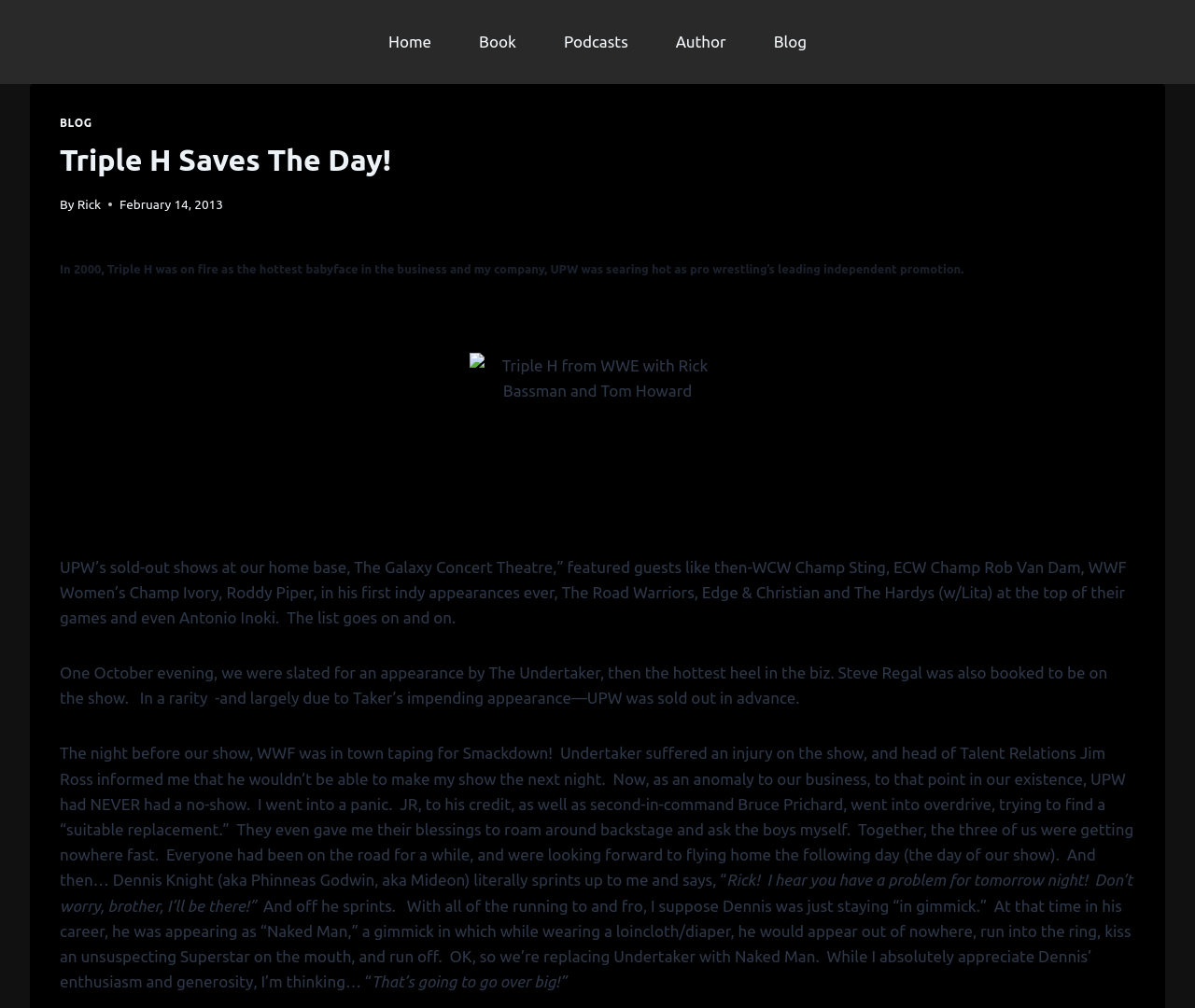Explain the webpage's layout and main content in detail.

The webpage is about an article titled "Triple H Saves The Day!" by Rick Bassman. At the top, there is a primary navigation menu with five links: "Home", "Book", "Podcasts", "Author", and "Blog". Below the navigation menu, there is a header section with a link to the "BLOG" page and a heading that displays the title of the article. The author's name, "Rick", is also mentioned in this section, along with the date "February 14, 2013".

The main content of the article is divided into several paragraphs. The first paragraph describes the success of UPW, an independent wrestling promotion, in 2000, and how it featured guests like Sting, Rob Van Dam, and Edge & Christian. Below this paragraph, there is an image of Triple H from WWE with Rick Bassman and Tom Howard.

The subsequent paragraphs tell a story about a sold-out UPW show at the Galaxy Concert Theatre, where The Undertaker was scheduled to appear, but suffered an injury and couldn't make it. The article describes the panic that ensued and how Jim Ross and Bruce Prichard tried to find a replacement. Eventually, Dennis Knight, aka Phinneas Godwin, aka Mideon, offered to fill in, and the article humorously describes his enthusiasm and generosity. The article concludes with the author's skepticism about how well Dennis' gimmick, "Naked Man", would be received by the audience.